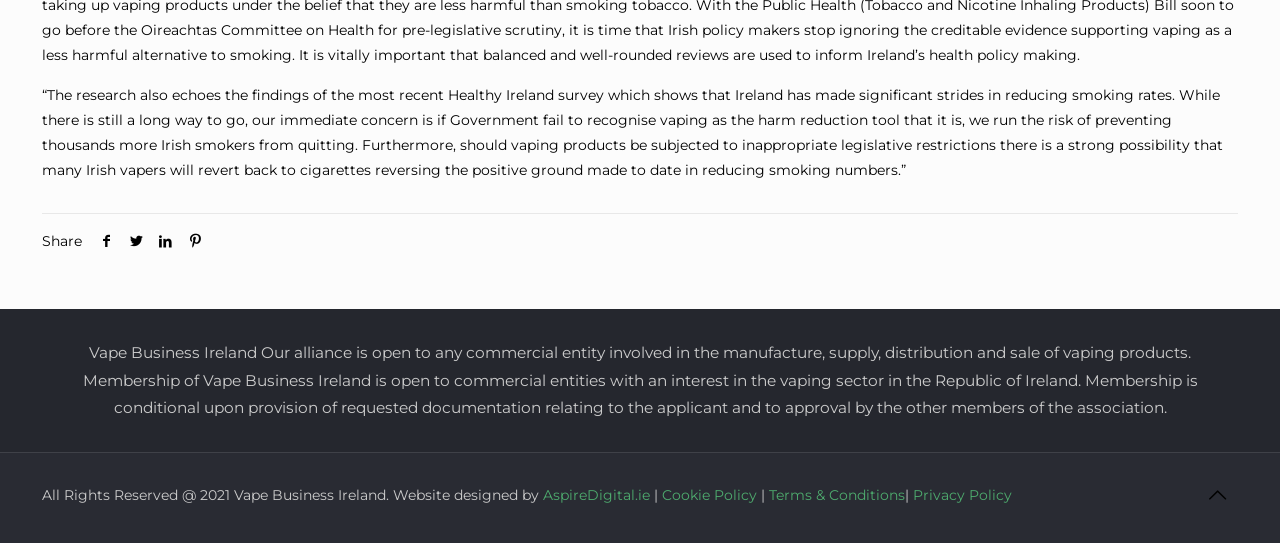Please look at the image and answer the question with a detailed explanation: Who designed the website?

The text 'Website designed by AspireDigital.ie' at the bottom of the page indicates that the website was designed by AspireDigital.ie.